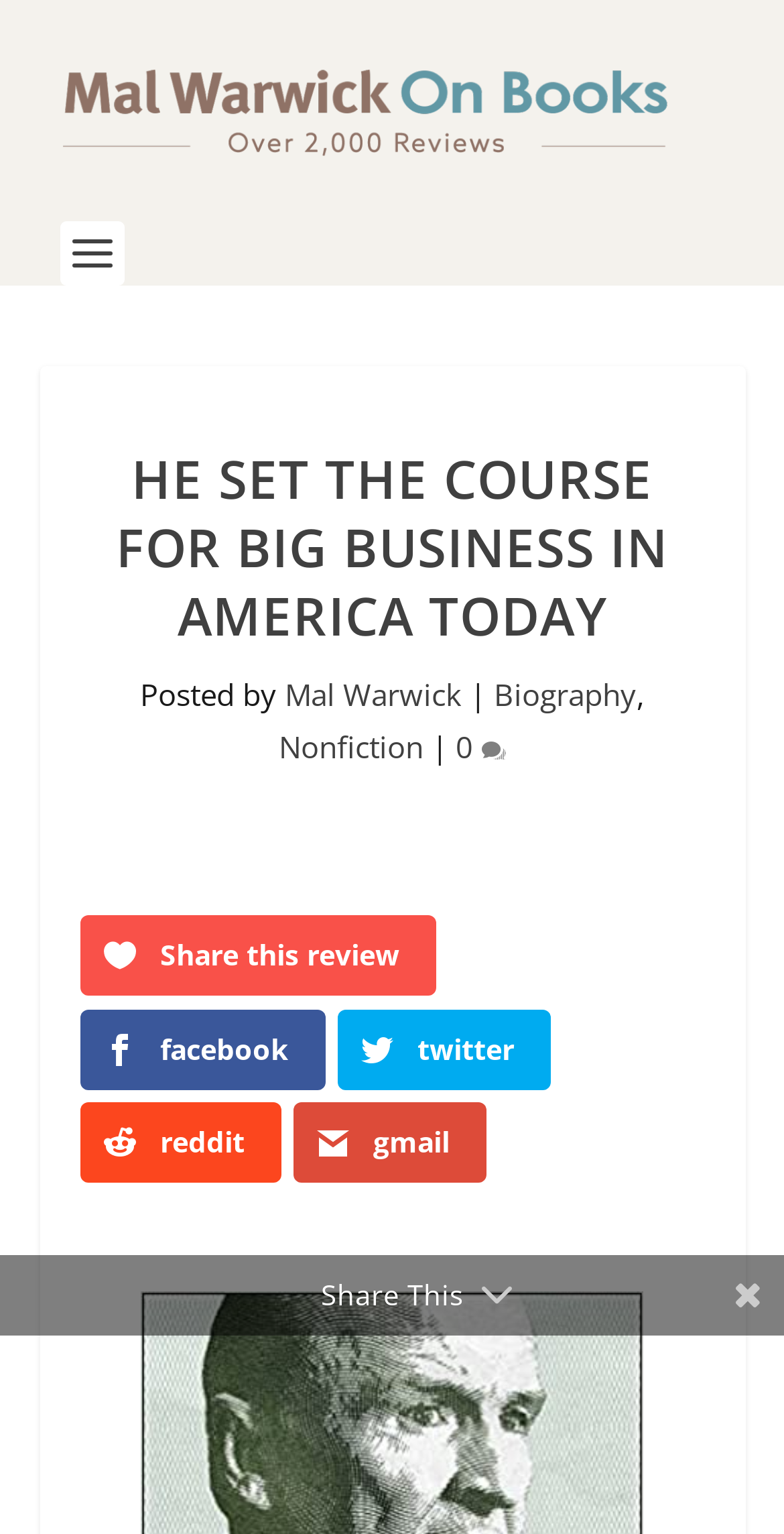What is the name of the book being reviewed?
From the screenshot, supply a one-word or short-phrase answer.

Not specified